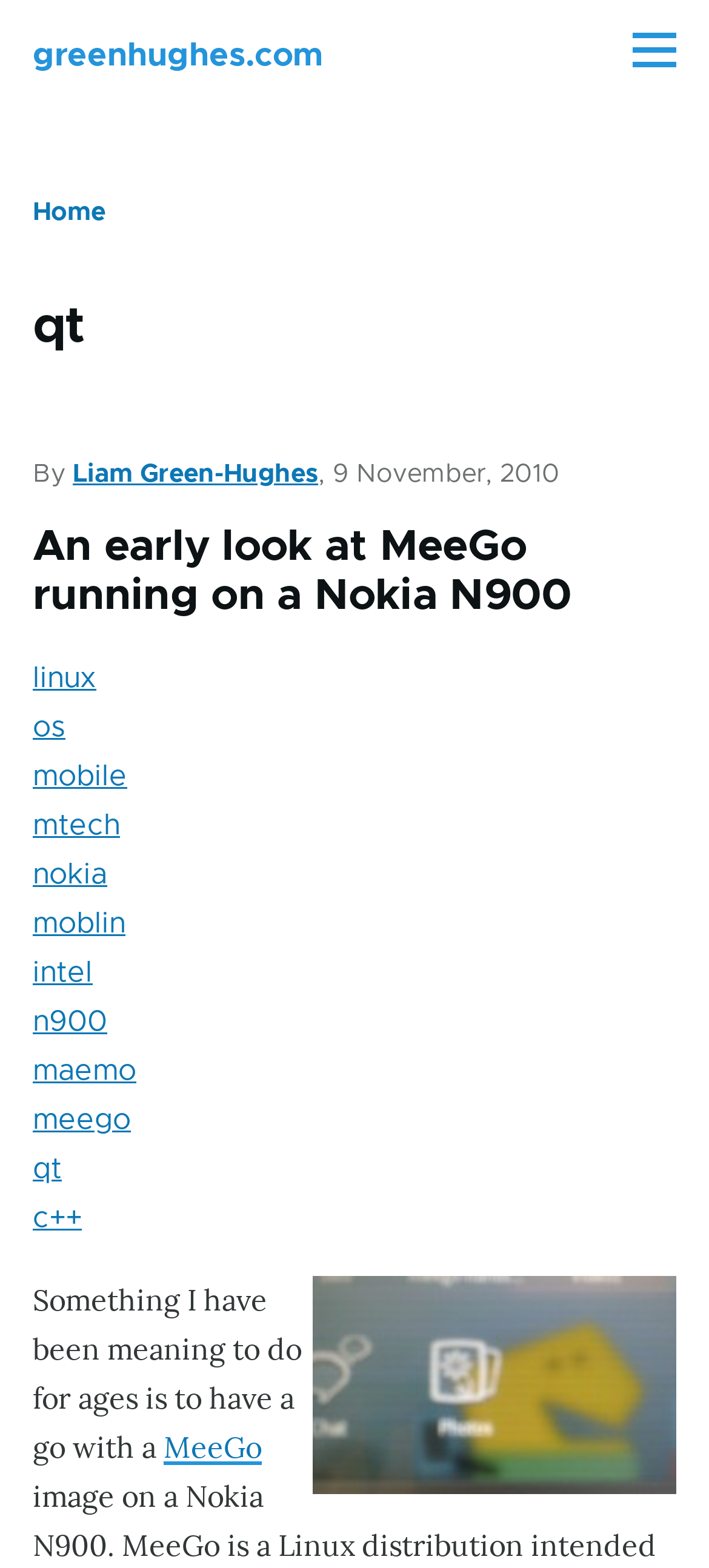Please look at the image and answer the question with a detailed explanation: How many links are there in the breadcrumb navigation?

The breadcrumb navigation section contains a single link labeled 'Home'.